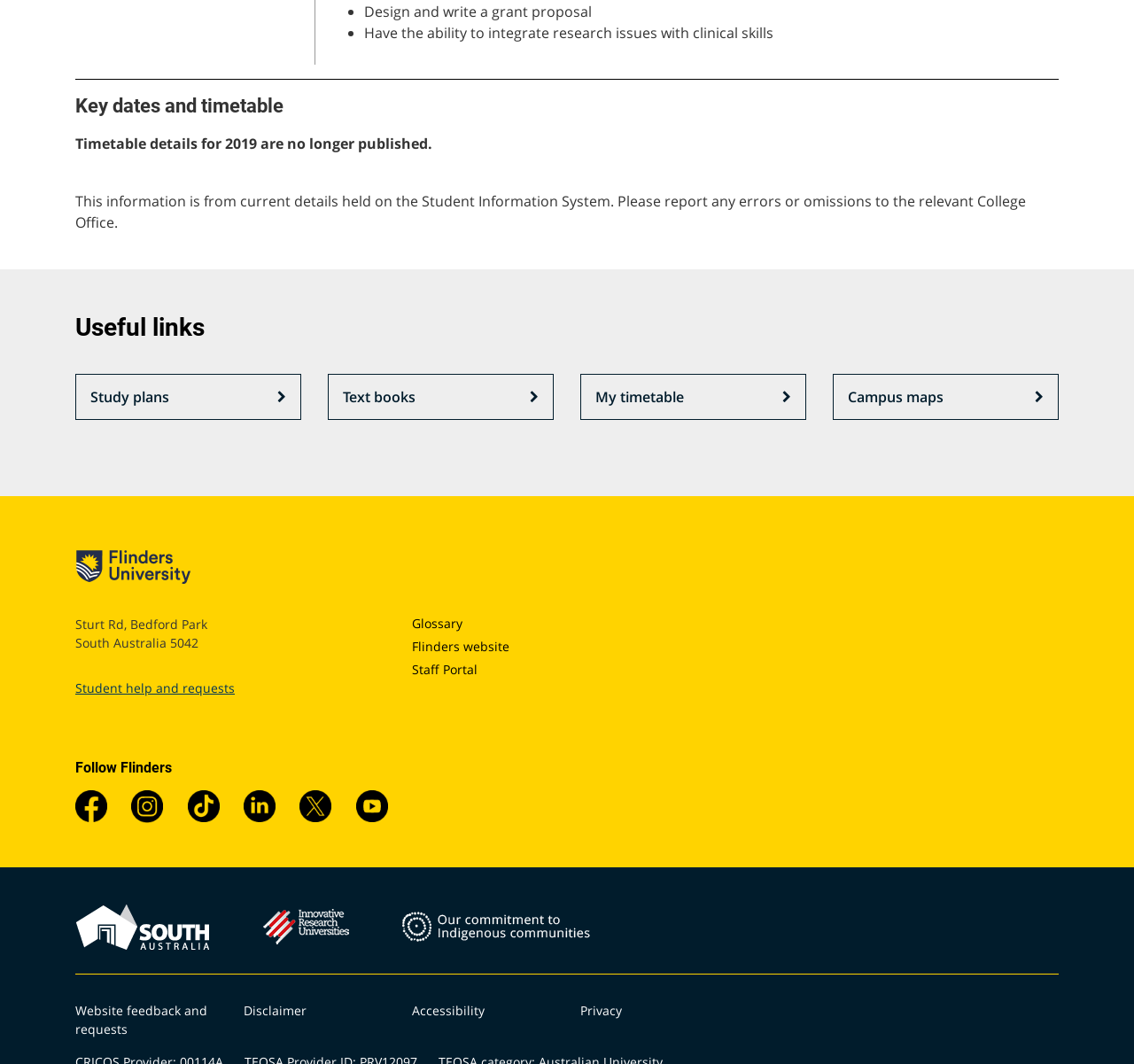Based on the image, please respond to the question with as much detail as possible:
What is the purpose of the 'Key dates and timetable' section?

I inferred the purpose of the 'Key dates and timetable' section by reading the heading and the static text elements within it. The heading suggests that the section is about key dates and timetables, and the static text elements provide more information about the timetable details, although they mention that the 2019 details are no longer published.